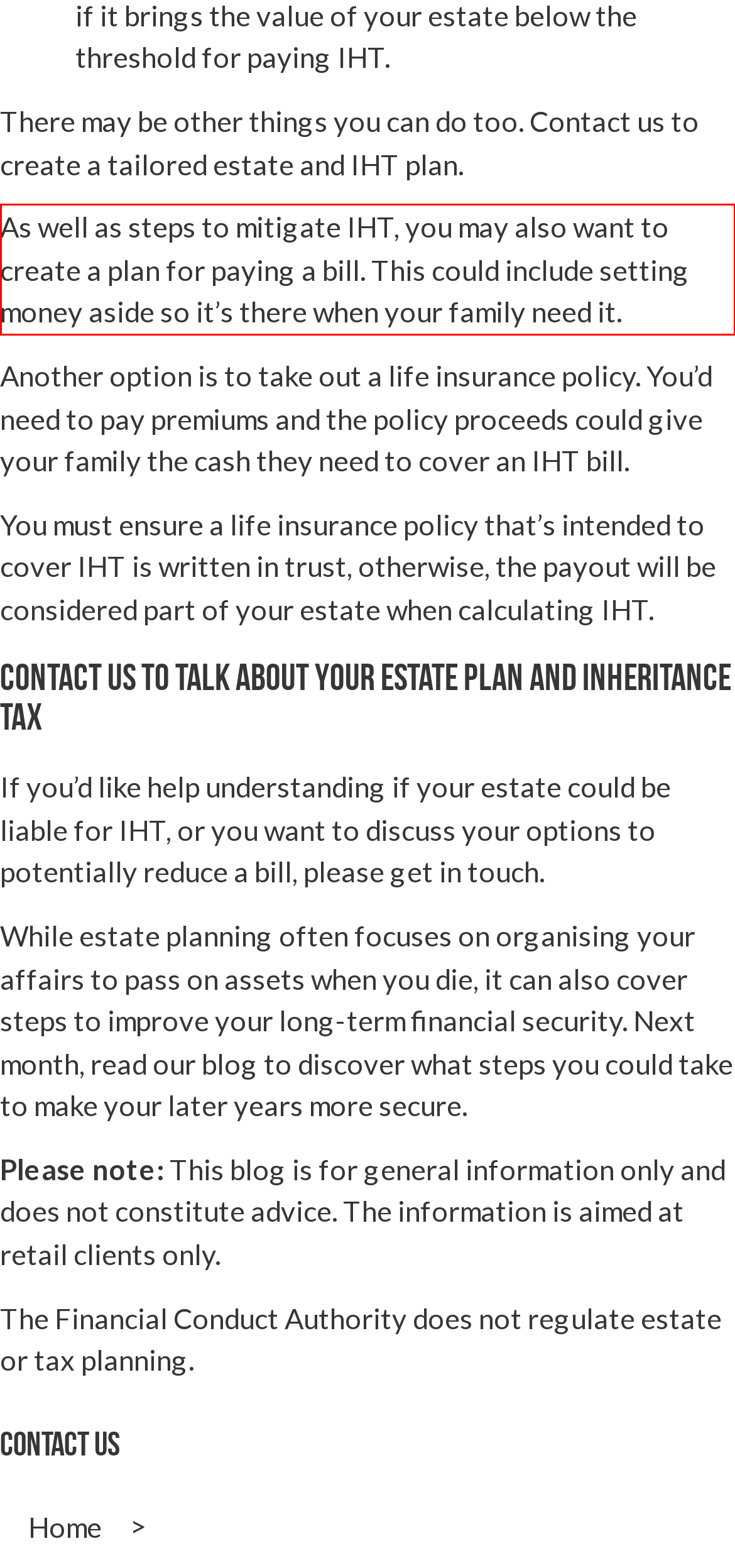Please analyze the screenshot of a webpage and extract the text content within the red bounding box using OCR.

As well as steps to mitigate IHT, you may also want to create a plan for paying a bill. This could include setting money aside so it’s there when your family need it.